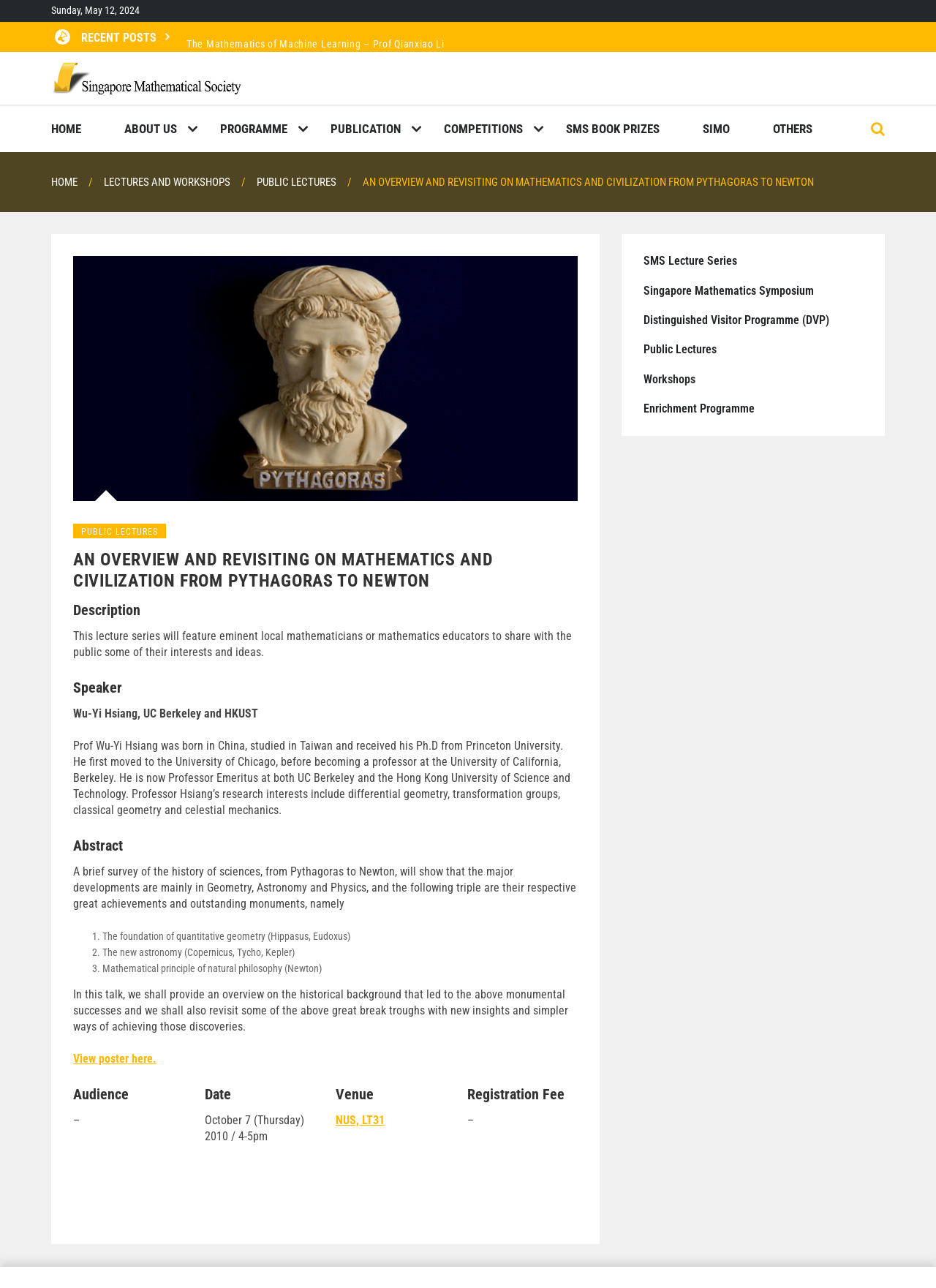Specify the bounding box coordinates of the area to click in order to execute this command: 'Register for the SMS Essay Competition 2024'. The coordinates should consist of four float numbers ranging from 0 to 1, and should be formatted as [left, top, right, bottom].

[0.199, 0.091, 0.448, 0.1]